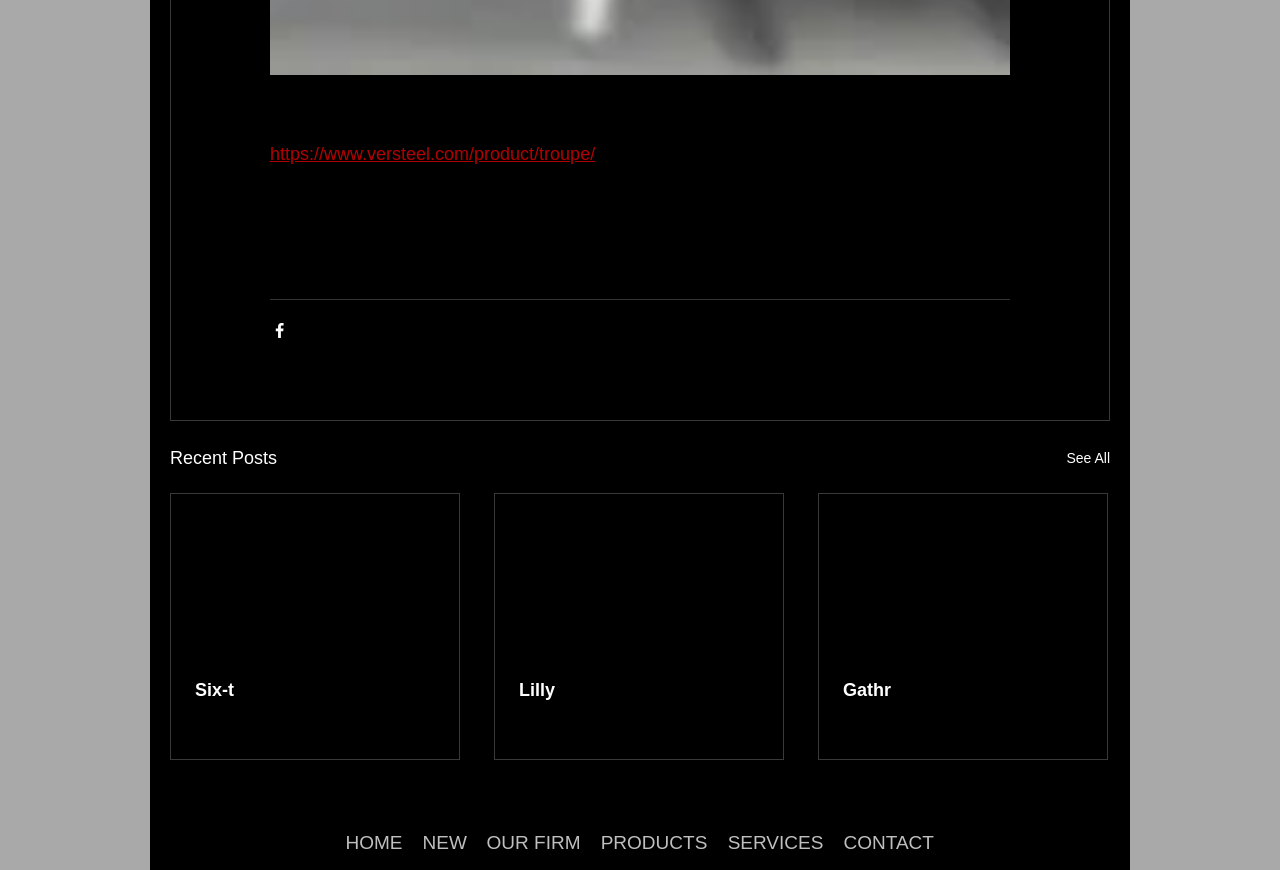How many social media sharing buttons are there?
Using the image as a reference, answer the question with a short word or phrase.

1